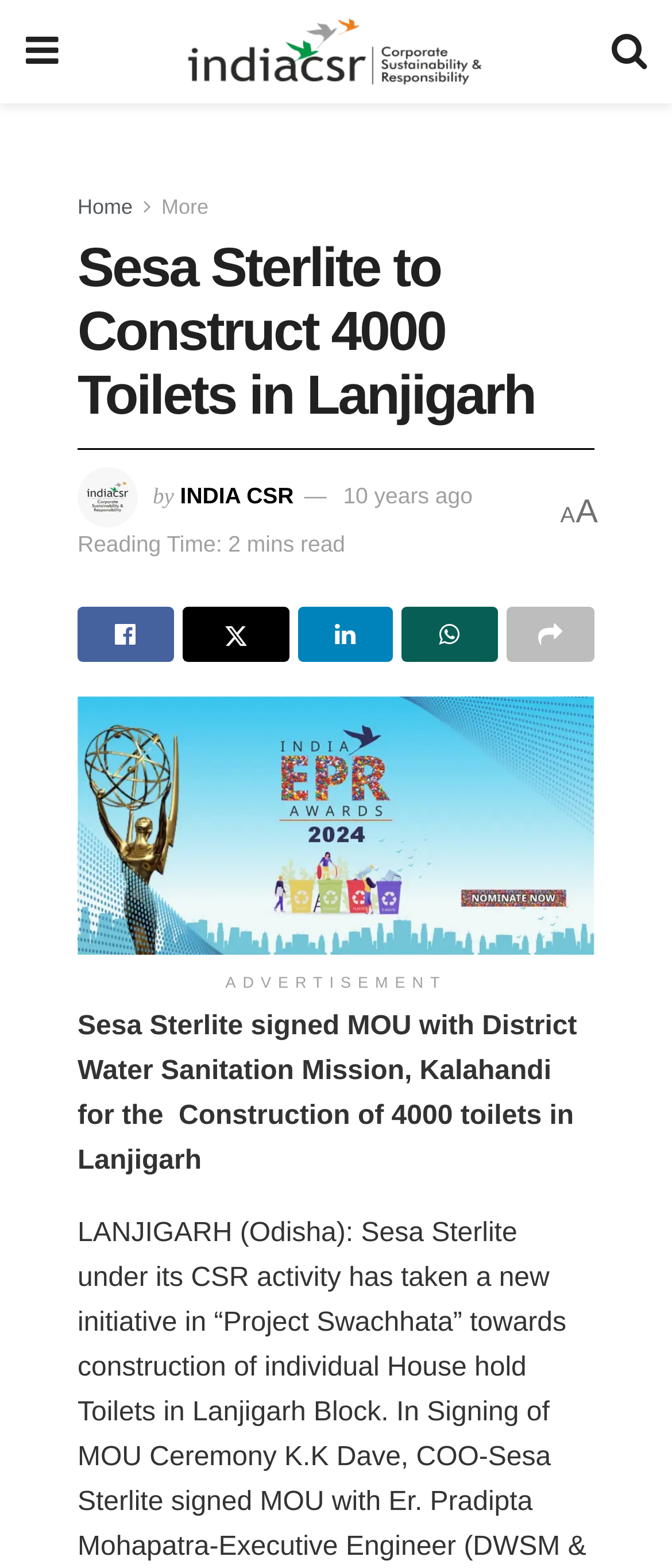Locate the bounding box coordinates of the element's region that should be clicked to carry out the following instruction: "Click the More link". The coordinates need to be four float numbers between 0 and 1, i.e., [left, top, right, bottom].

[0.24, 0.124, 0.31, 0.14]